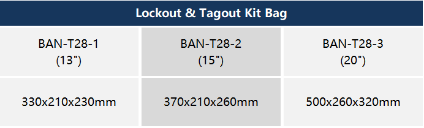What is the purpose of the comparison chart?
Relying on the image, give a concise answer in one word or a brief phrase.

To aid customers in selecting the appropriate size